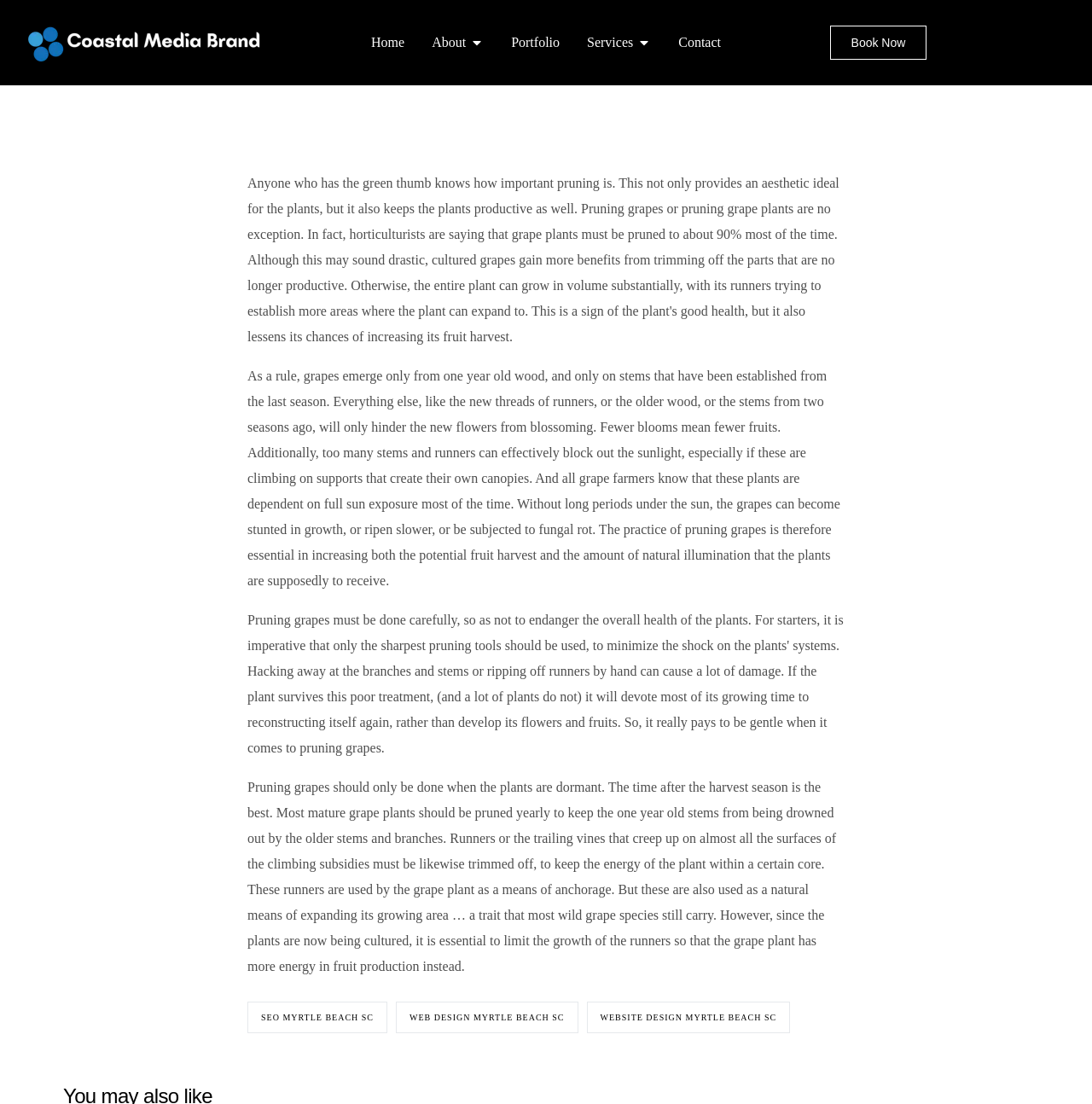Offer a meticulous description of the webpage's structure and content.

The webpage is about a Myrtle Beach web design and development company that focuses on SEO and conversion optimization. At the top left, there is a logo of "Coastal Media Brand" which is also a link. Next to it, there is a navigation menu with a toggle button. The menu contains links to "Home", "About", "Portfolio", "Services", and "Contact". 

Below the navigation menu, there is a call-to-action button "Book Now" at the top right. The main content of the webpage is an article that discusses the importance of pruning grapes. The article is divided into two paragraphs, with the first paragraph explaining how grapes grow and the importance of pruning, and the second paragraph discussing the best time to prune grapes and how to do it.

At the bottom of the webpage, there is a footer section with three links to "SEO MYRTLE BEACH SC", "WEB DESIGN MYRTLE BEACH SC", and "WEBSITE DESIGN MYRTLE BEACH SC".